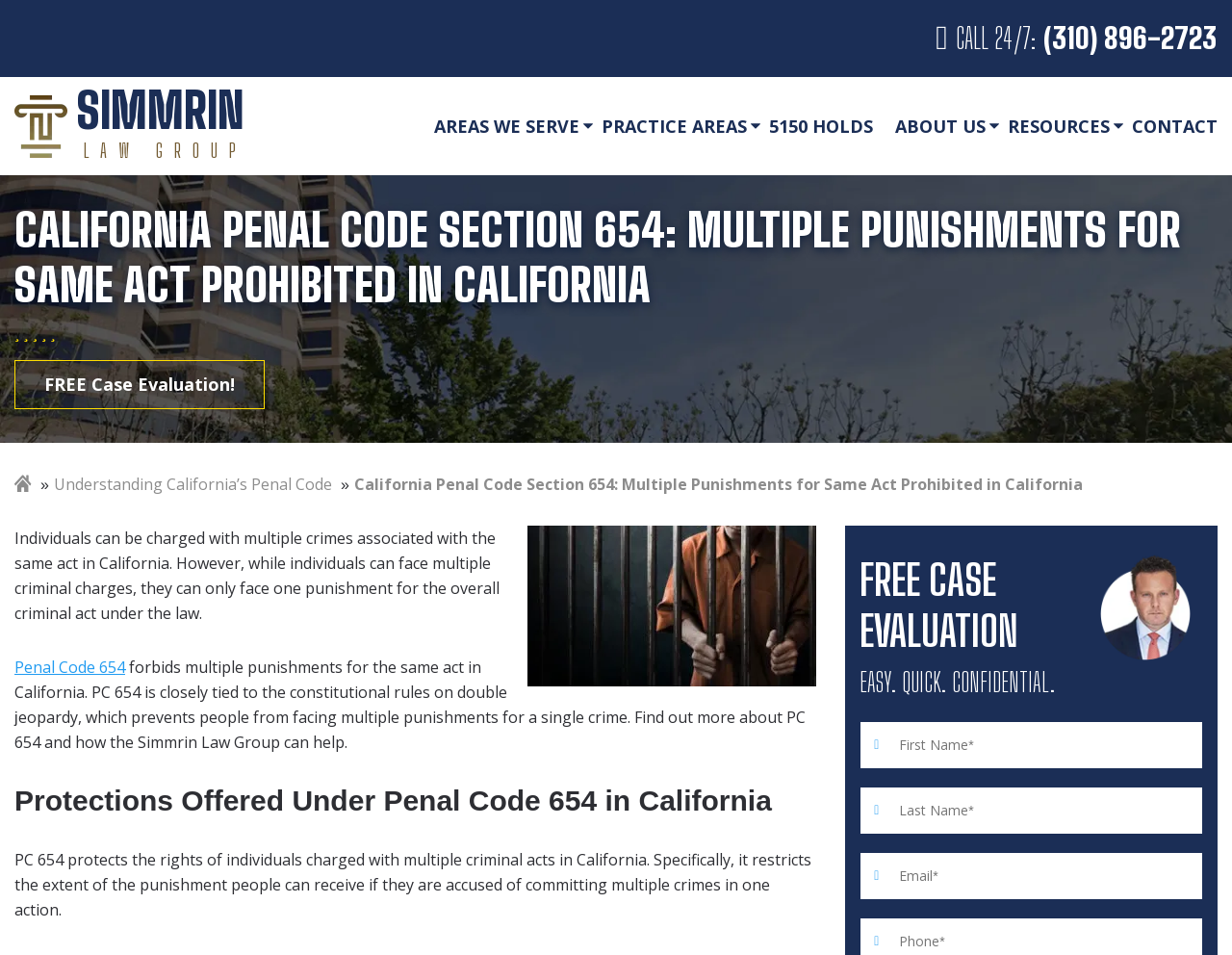Can you specify the bounding box coordinates for the region that should be clicked to fulfill this instruction: "Get a free case evaluation".

[0.698, 0.755, 0.977, 0.805]